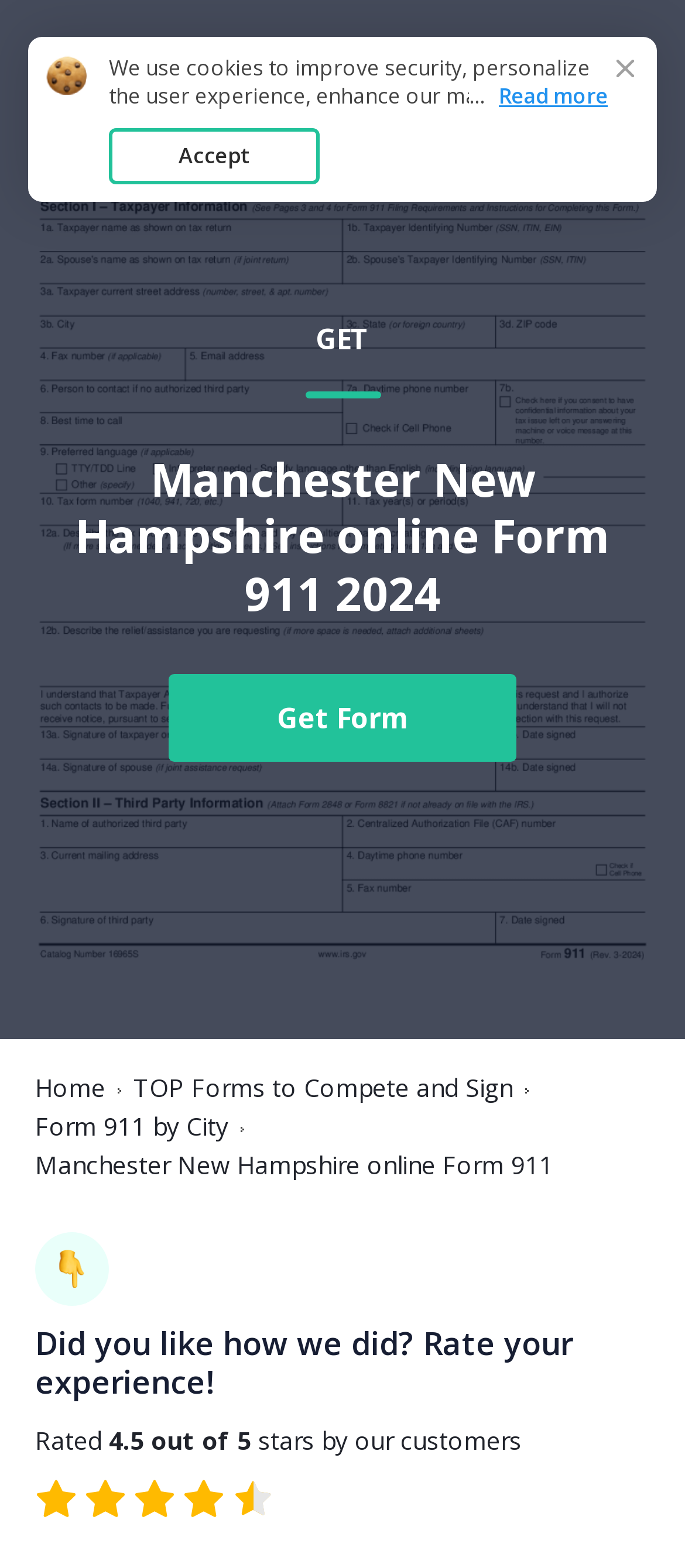Can you find and generate the webpage's heading?

Manchester New Hampshire online Form 911 2024